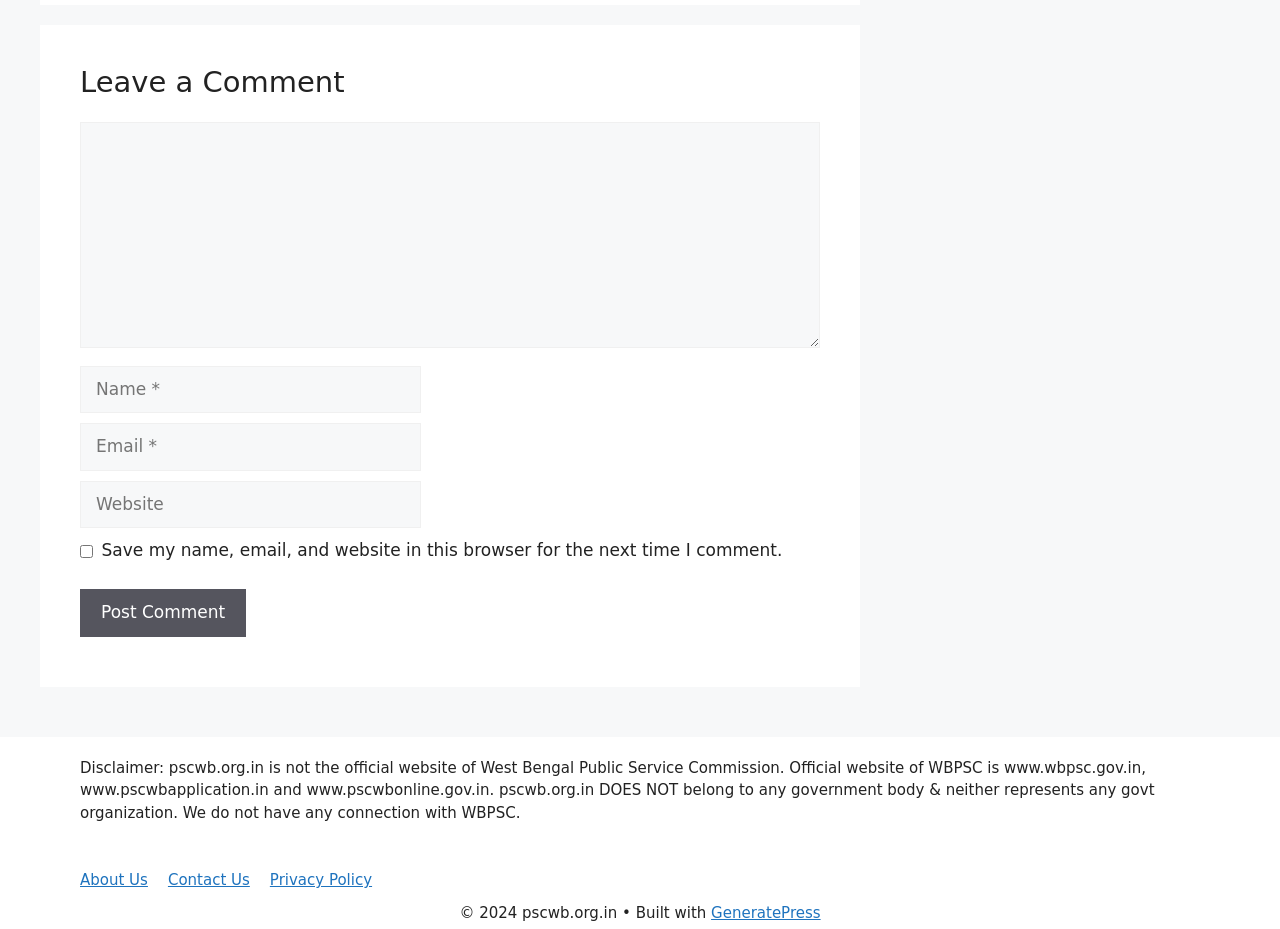Could you determine the bounding box coordinates of the clickable element to complete the instruction: "Leave a comment"? Provide the coordinates as four float numbers between 0 and 1, i.e., [left, top, right, bottom].

[0.062, 0.07, 0.641, 0.11]